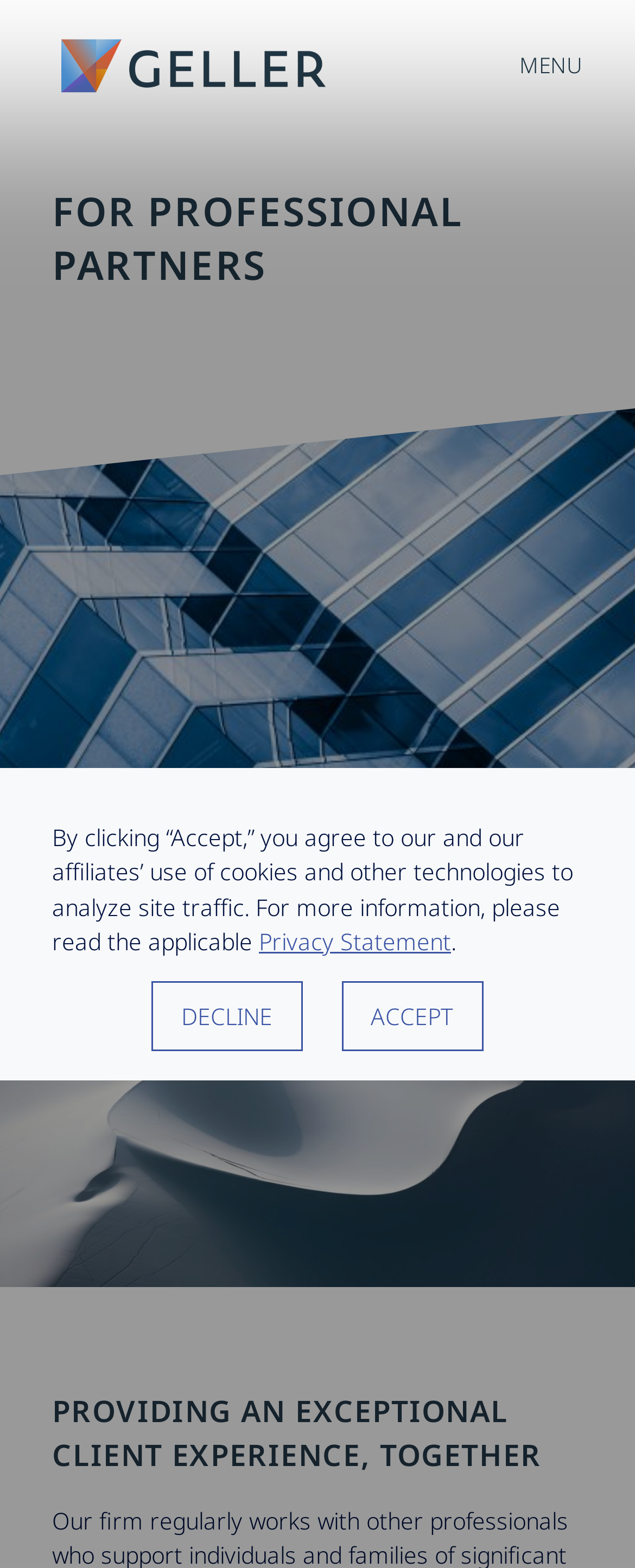Utilize the details in the image to give a detailed response to the question: How many headings are on the webpage?

The webpage contains two headings: 'FOR PROFESSIONAL PARTNERS' and 'PROVIDING AN EXCEPTIONAL CLIENT EXPERIENCE, TOGETHER'. These headings are located near the top of the webpage and are used to provide an overview of the company's purpose.